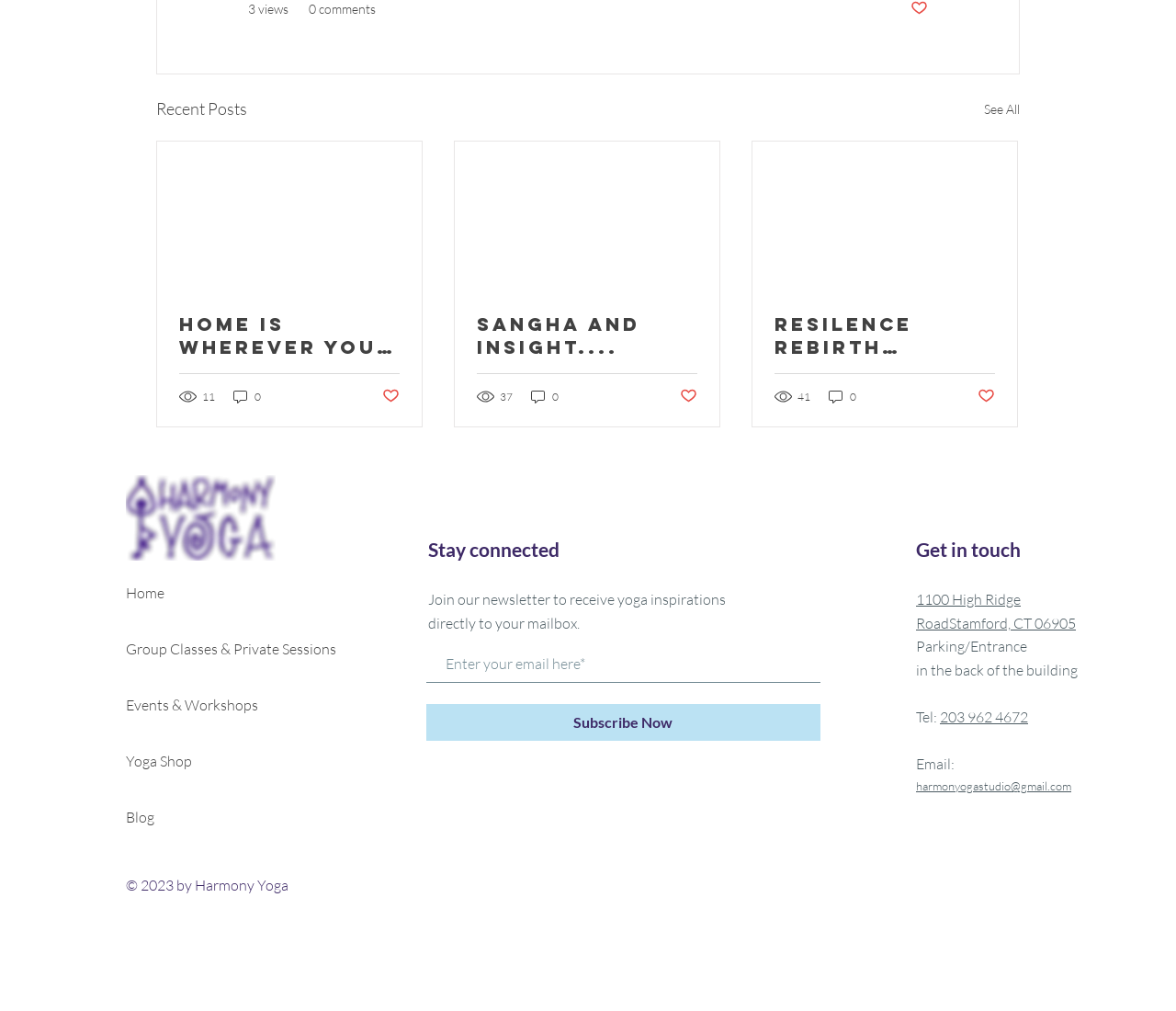Could you specify the bounding box coordinates for the clickable section to complete the following instruction: "Click on the 'See All' link"?

[0.837, 0.095, 0.867, 0.121]